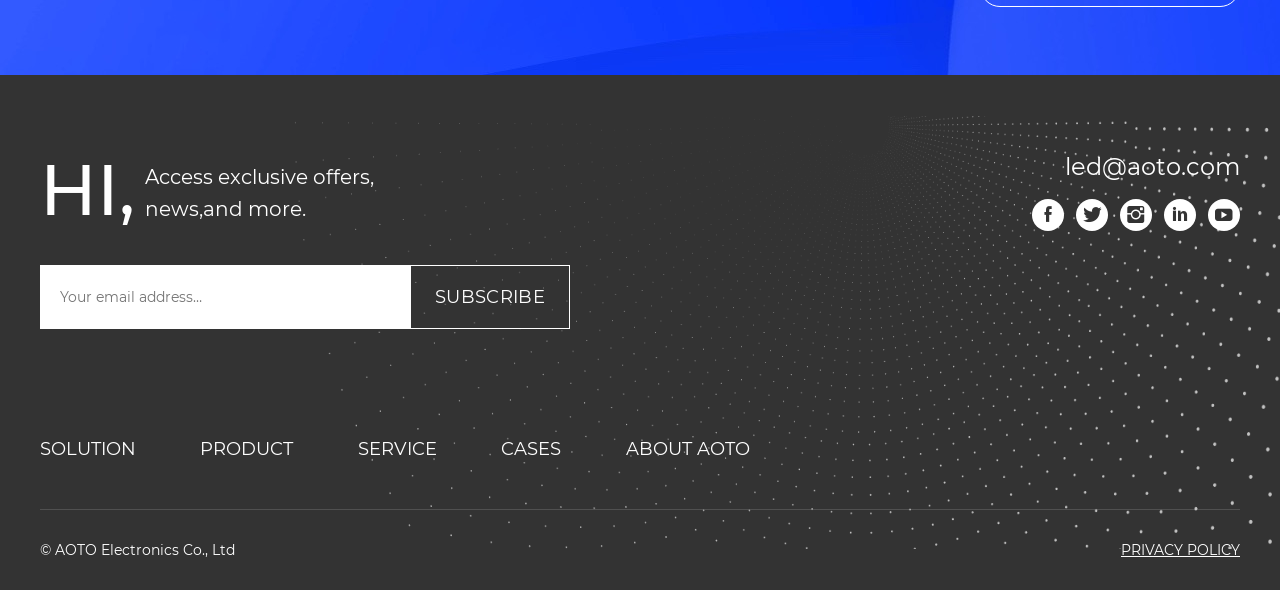Please determine the bounding box coordinates for the element that should be clicked to follow these instructions: "Learn about AOTO".

[0.489, 0.727, 0.586, 0.795]